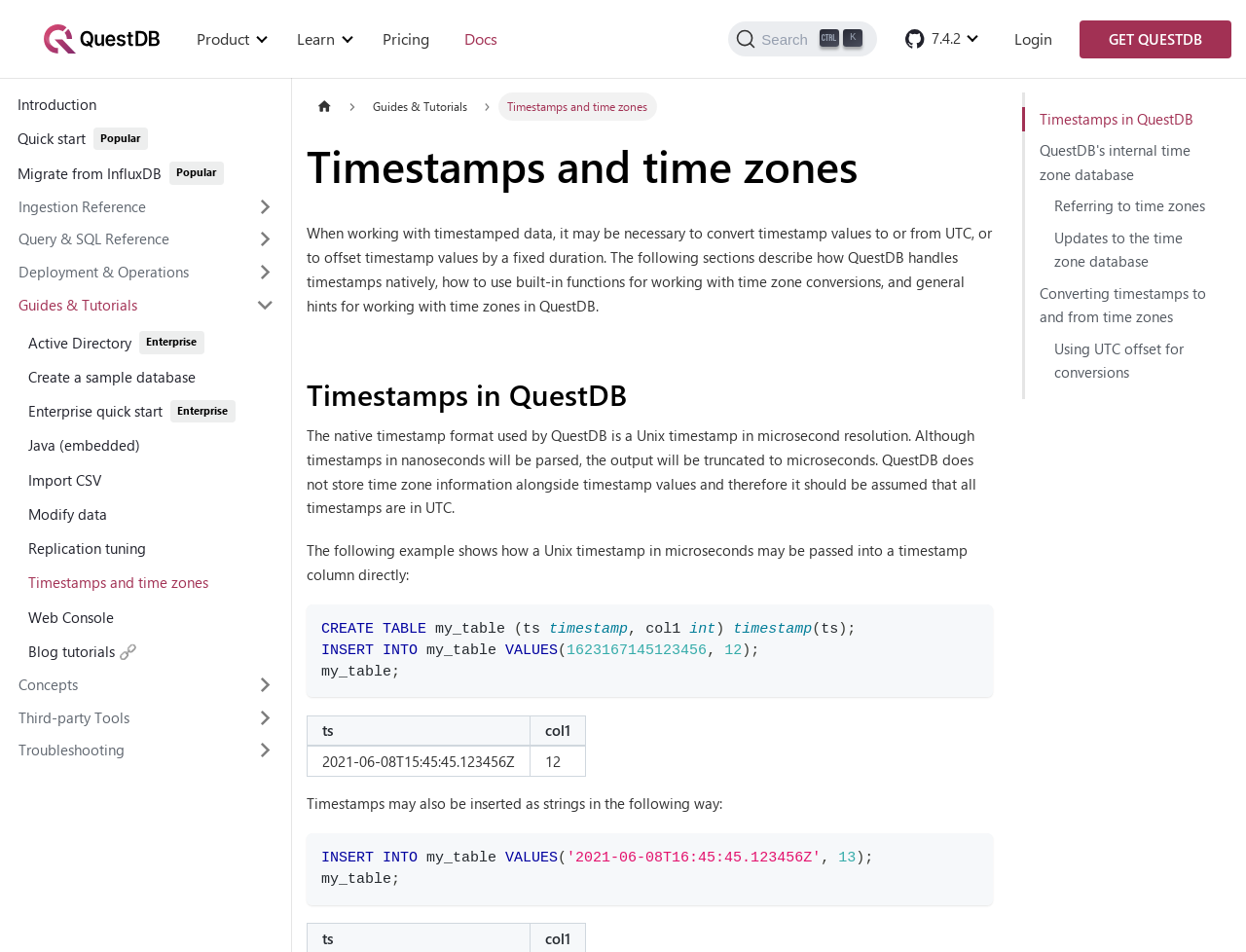Determine the bounding box coordinates of the section I need to click to execute the following instruction: "Go to AARK.FI". Provide the coordinates as four float numbers between 0 and 1, i.e., [left, top, right, bottom].

None